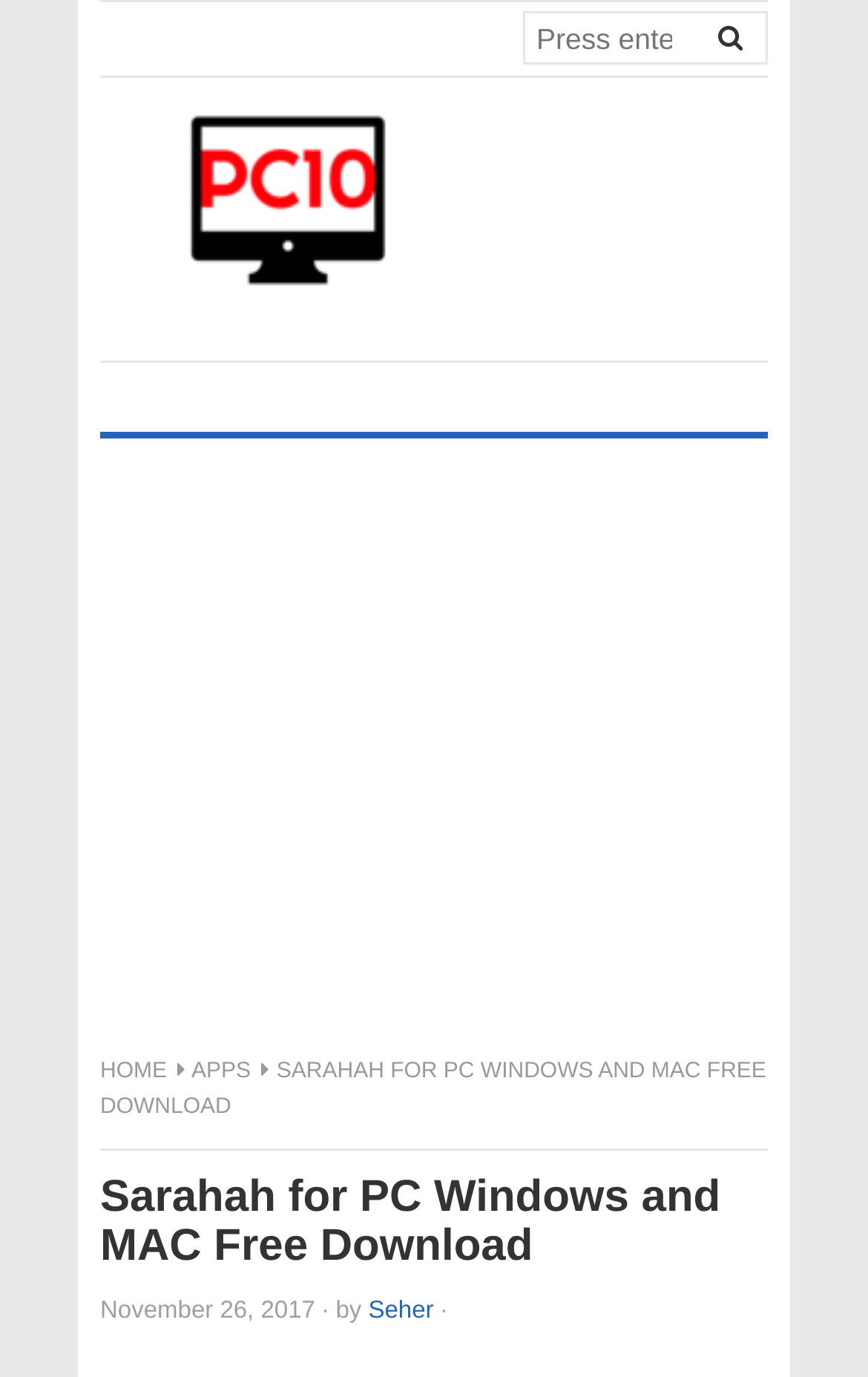What is the purpose of the search box?
Please give a detailed and elaborate answer to the question based on the image.

The search box is present at the top of the page, and it has a placeholder text 'Search for:', which suggests that it is meant to search for apps on the website.